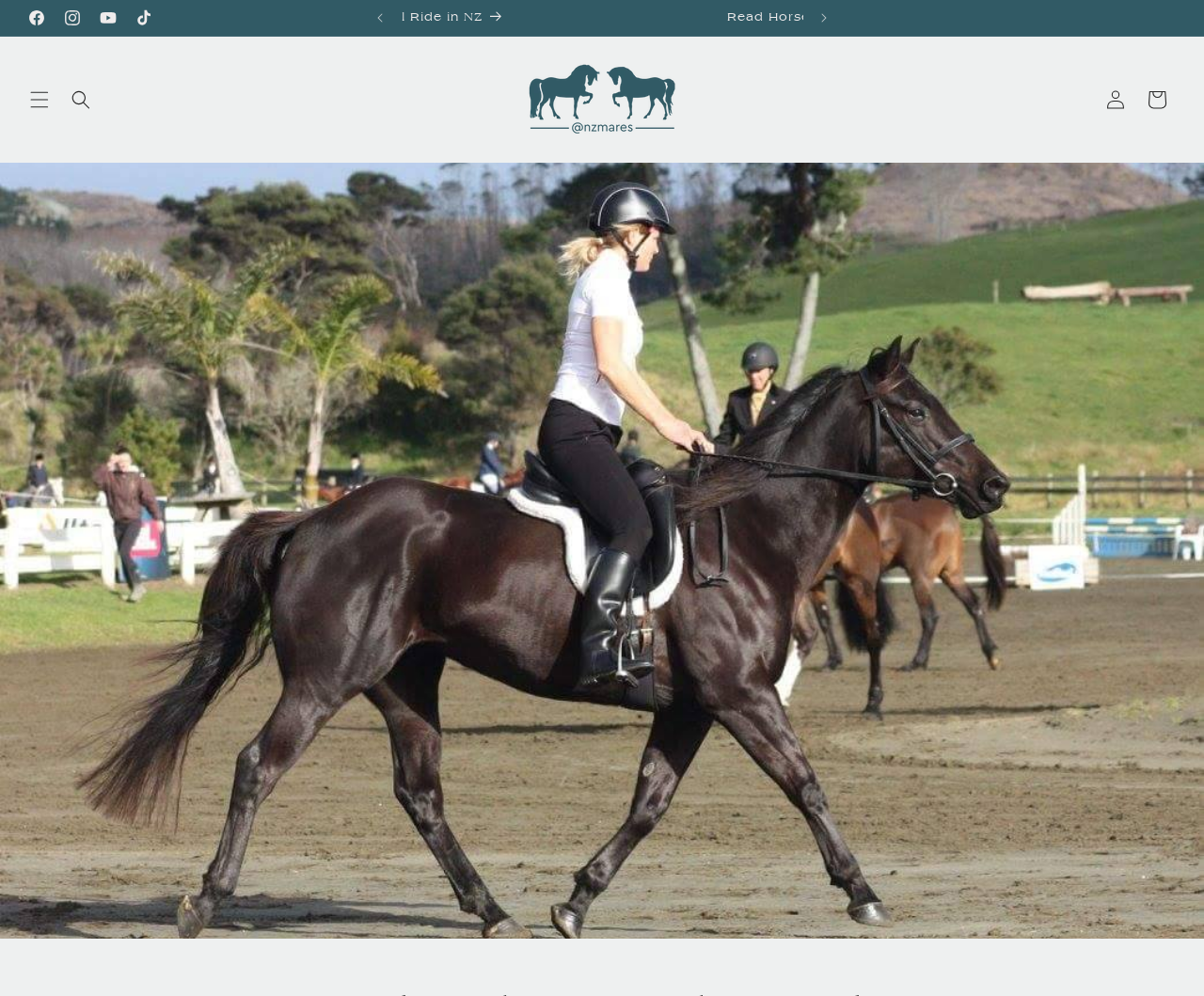Locate the bounding box coordinates of the clickable region necessary to complete the following instruction: "Search for something". Provide the coordinates in the format of four float numbers between 0 and 1, i.e., [left, top, right, bottom].

[0.05, 0.079, 0.084, 0.121]